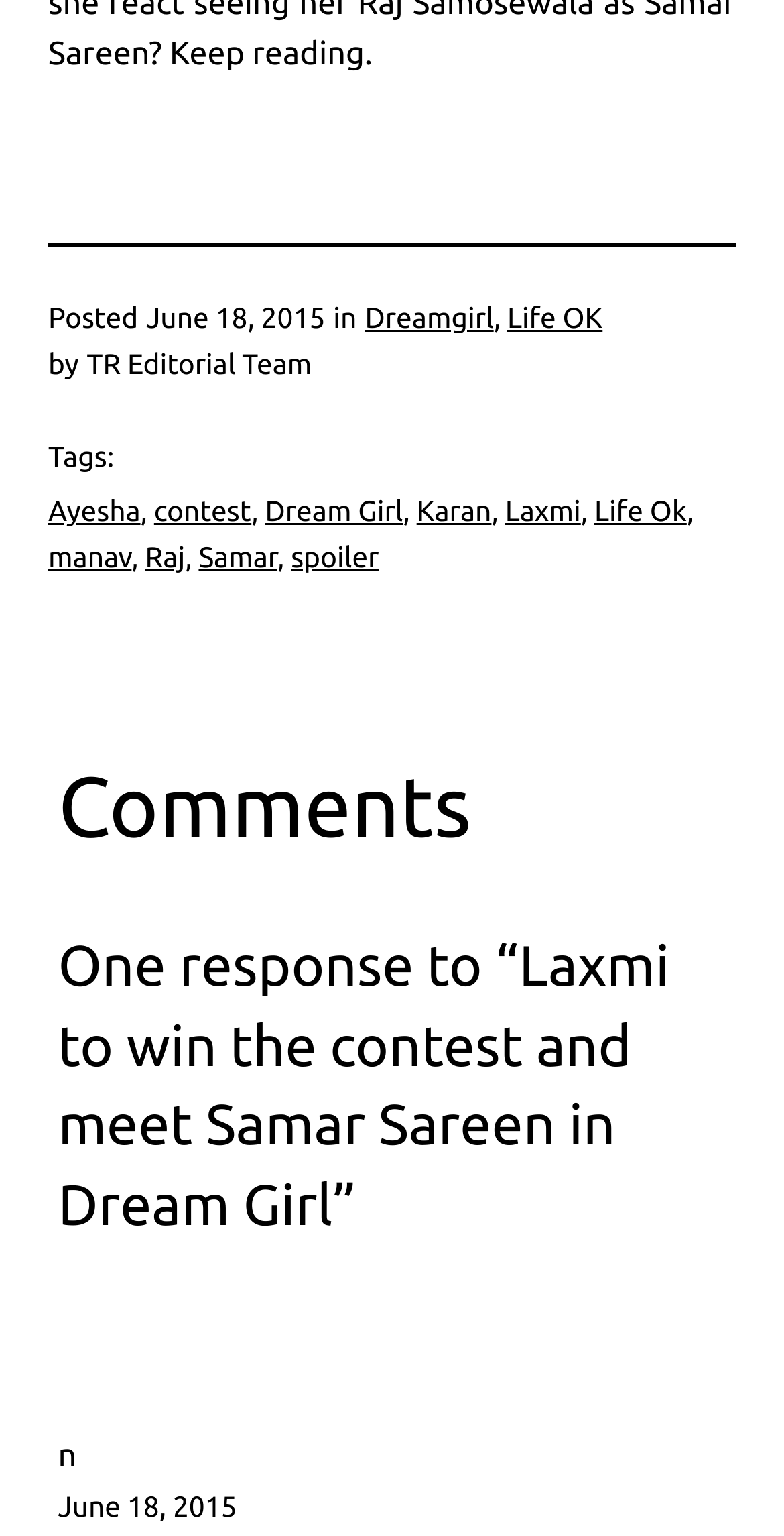Who is the author of the article?
From the details in the image, provide a complete and detailed answer to the question.

The author of the article is the TR Editorial Team, as mentioned in the byline section of the webpage, which is located below the article title and above the tags section.